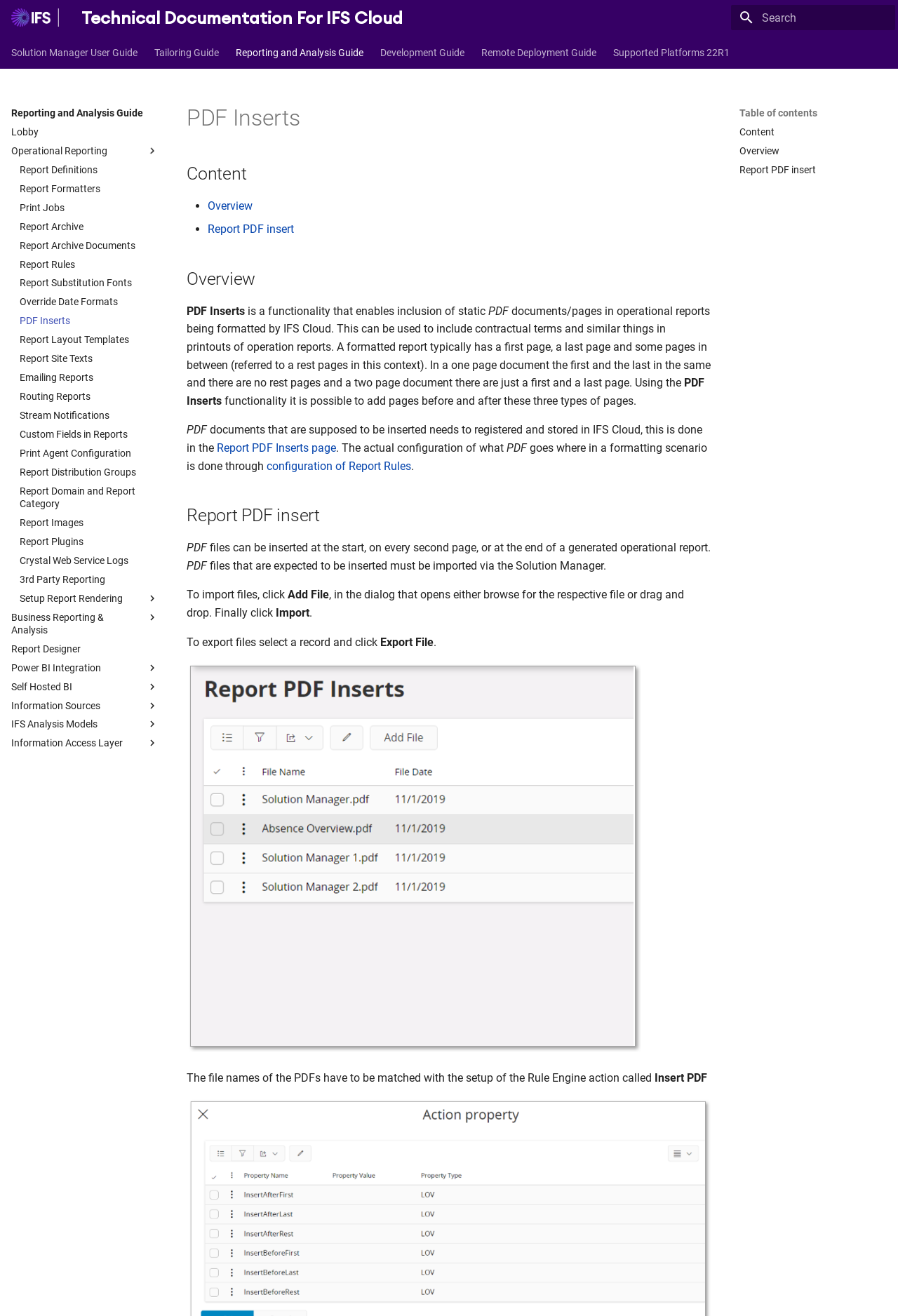What is the main functionality of PDF Inserts?
From the image, provide a succinct answer in one word or a short phrase.

inclusion of static documents